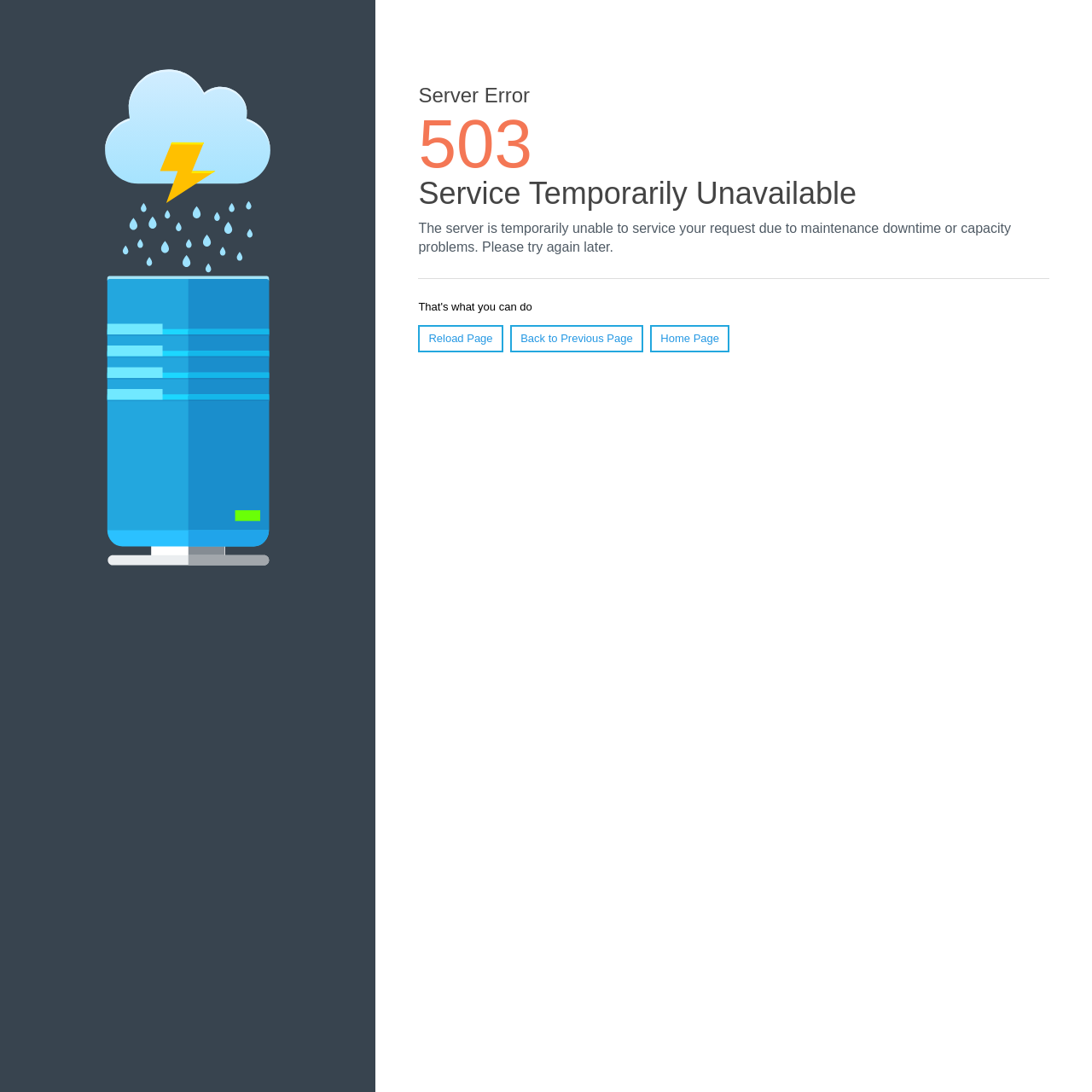Construct a comprehensive description capturing every detail on the webpage.

The webpage displays an error message indicating that the service is temporarily unavailable. At the top, there is a heading that reads "Server Error" followed by a slightly smaller heading that says "Service Temporarily Unavailable". Below these headings, a paragraph of text explains the reason for the error, stating that the server is unable to service the request due to maintenance or capacity issues and advises the user to try again later. 

Underneath the explanatory text, there is a horizontal separator line. Below this separator, three links are aligned horizontally: "Reload Page" on the left, "Back to Previous Page" in the middle, and "Home Page" on the right.